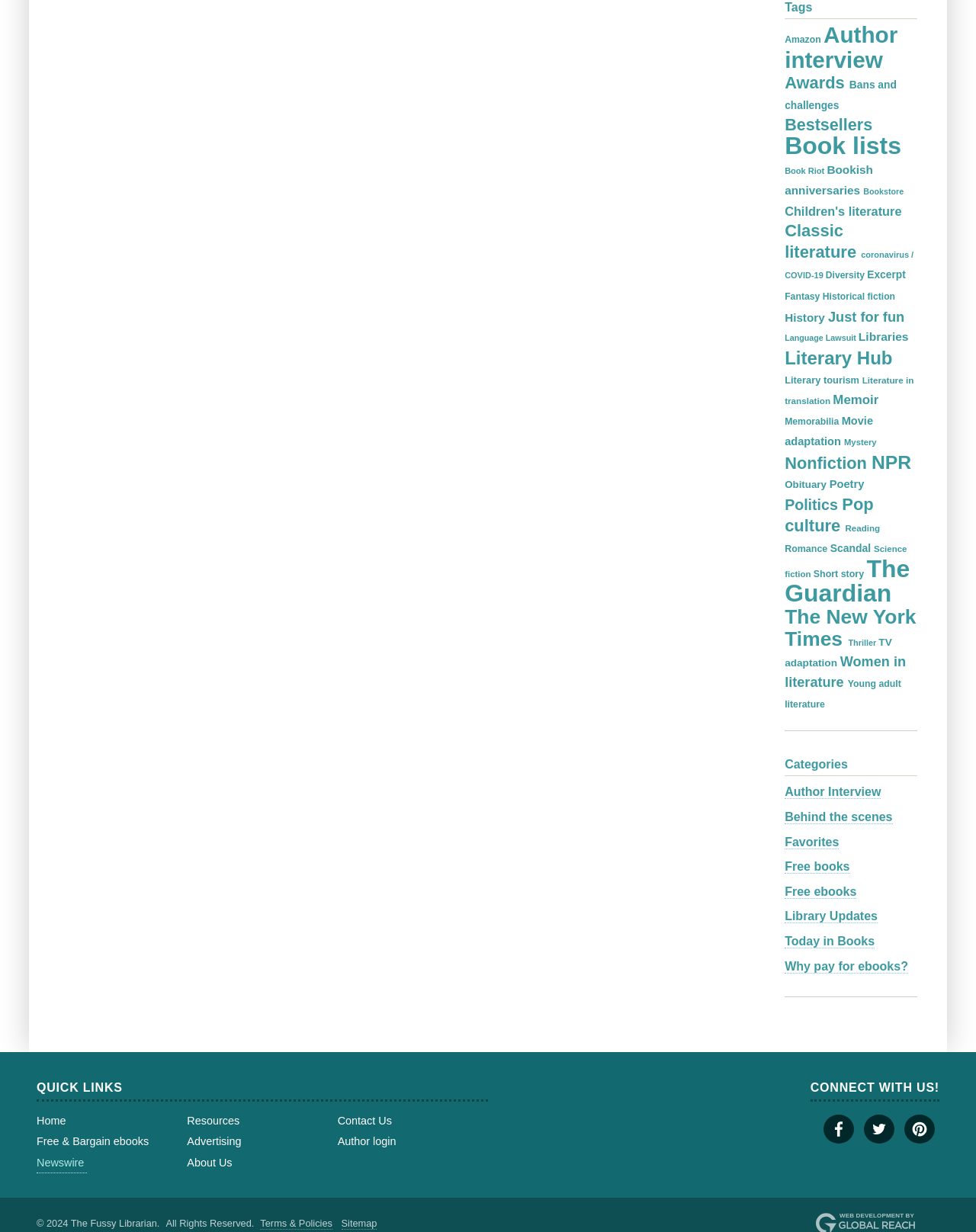What is the last item in the 'CONNECT WITH US!' section?
Answer the question with just one word or phrase using the image.

Pinterest